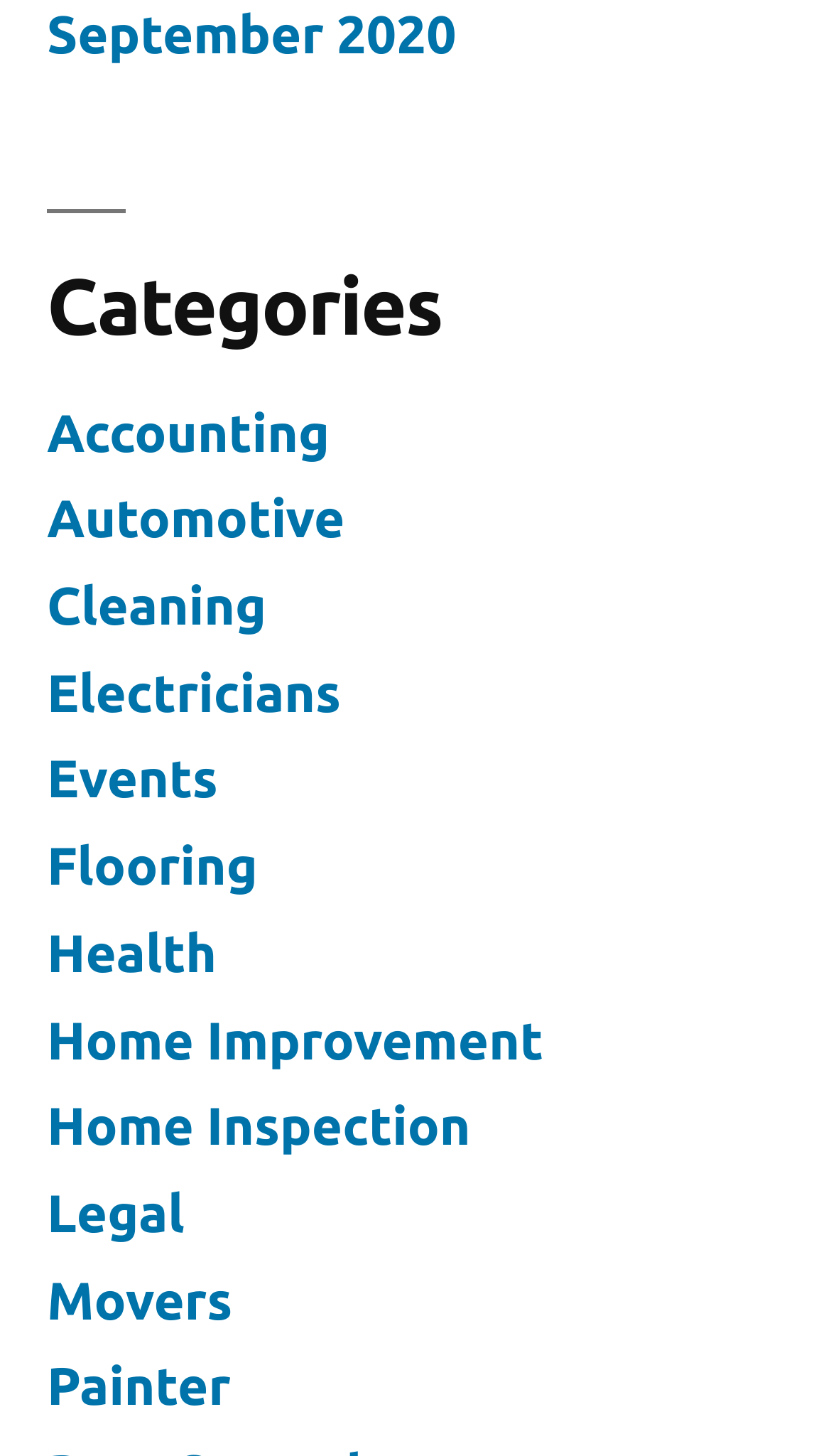Please provide a comprehensive response to the question based on the details in the image: How many categories are listed?

I counted the number of links under the 'Categories' heading, and there are 12 links, each representing a category.